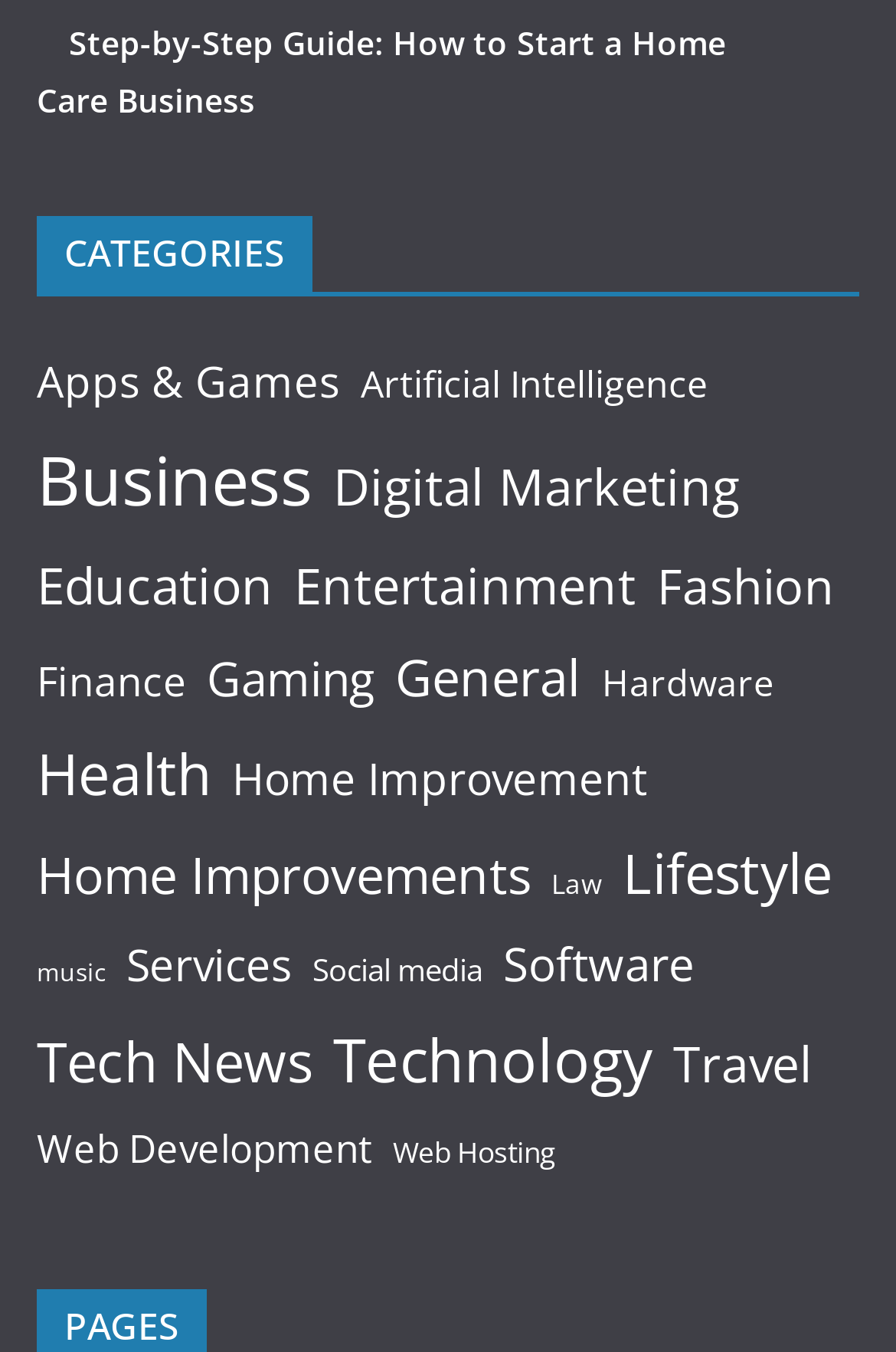Bounding box coordinates are specified in the format (top-left x, top-left y, bottom-right x, bottom-right y). All values are floating point numbers bounded between 0 and 1. Please provide the bounding box coordinate of the region this sentence describes: Fashion

[0.733, 0.403, 0.931, 0.467]